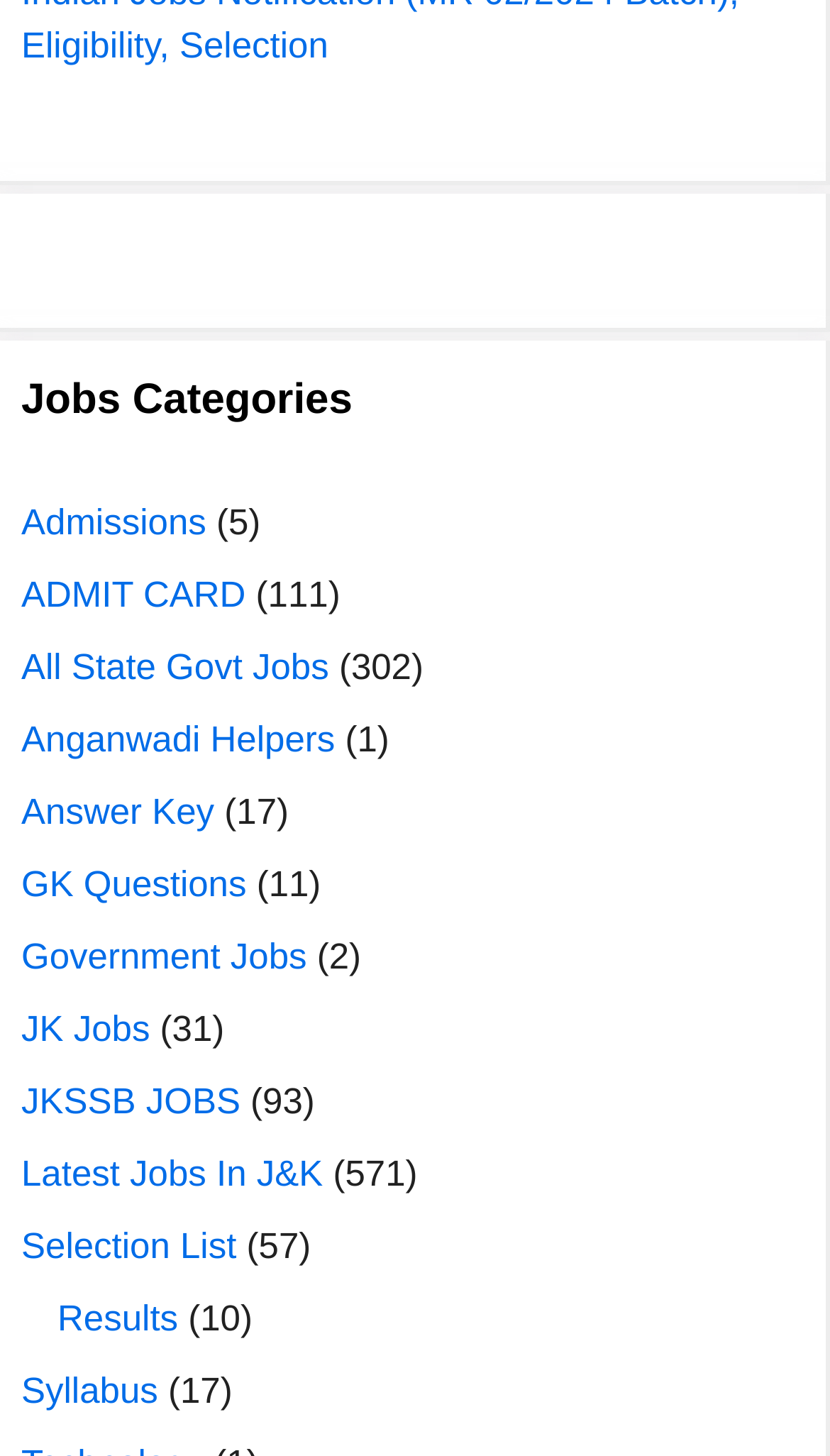How many Admissions are there?
From the details in the image, provide a complete and detailed answer to the question.

I located the 'Admissions' link on the webpage and noticed that it has a corresponding number in parentheses, which is 5.